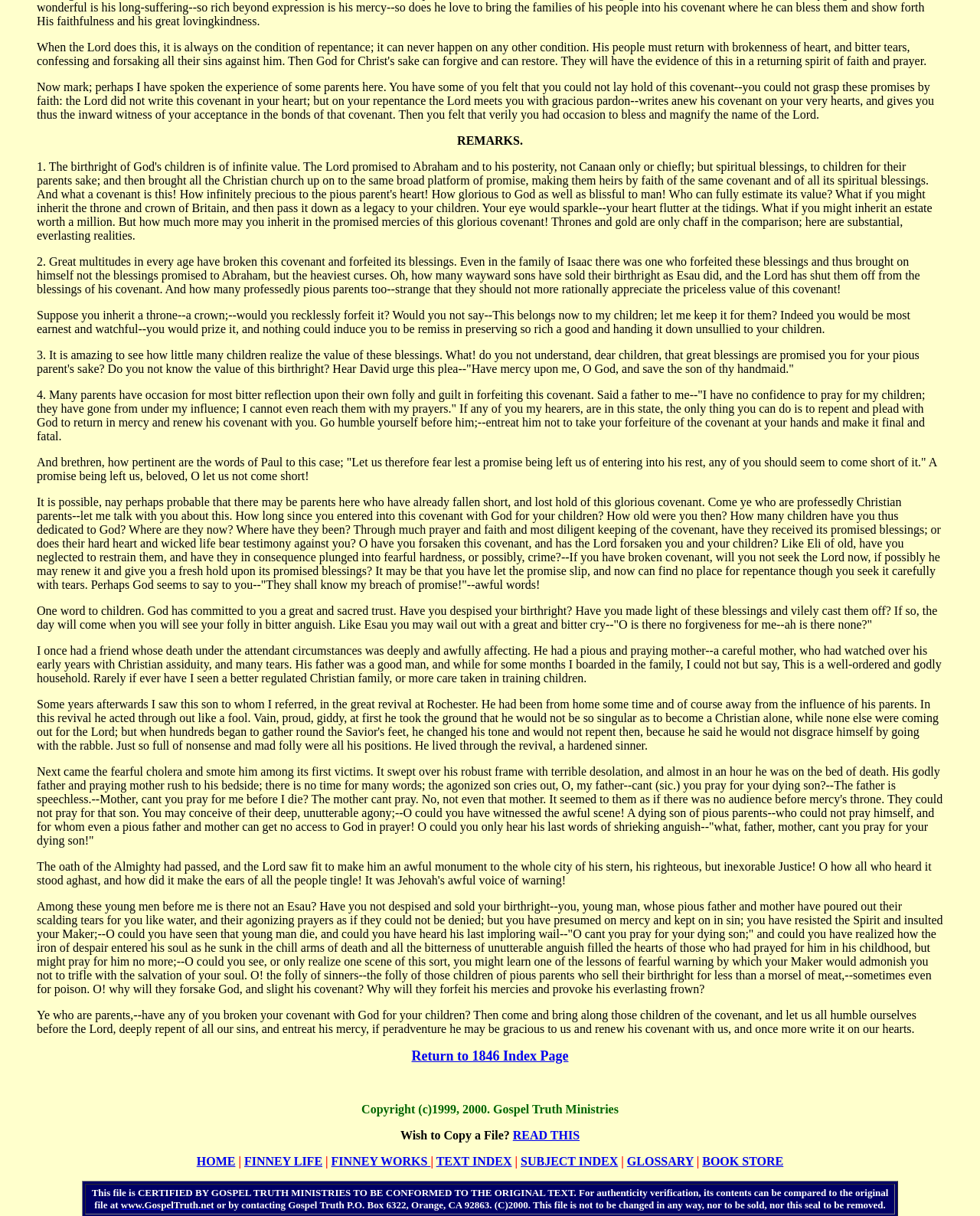Pinpoint the bounding box coordinates of the element that must be clicked to accomplish the following instruction: "Go to the home page". The coordinates should be in the format of four float numbers between 0 and 1, i.e., [left, top, right, bottom].

[0.201, 0.95, 0.24, 0.96]